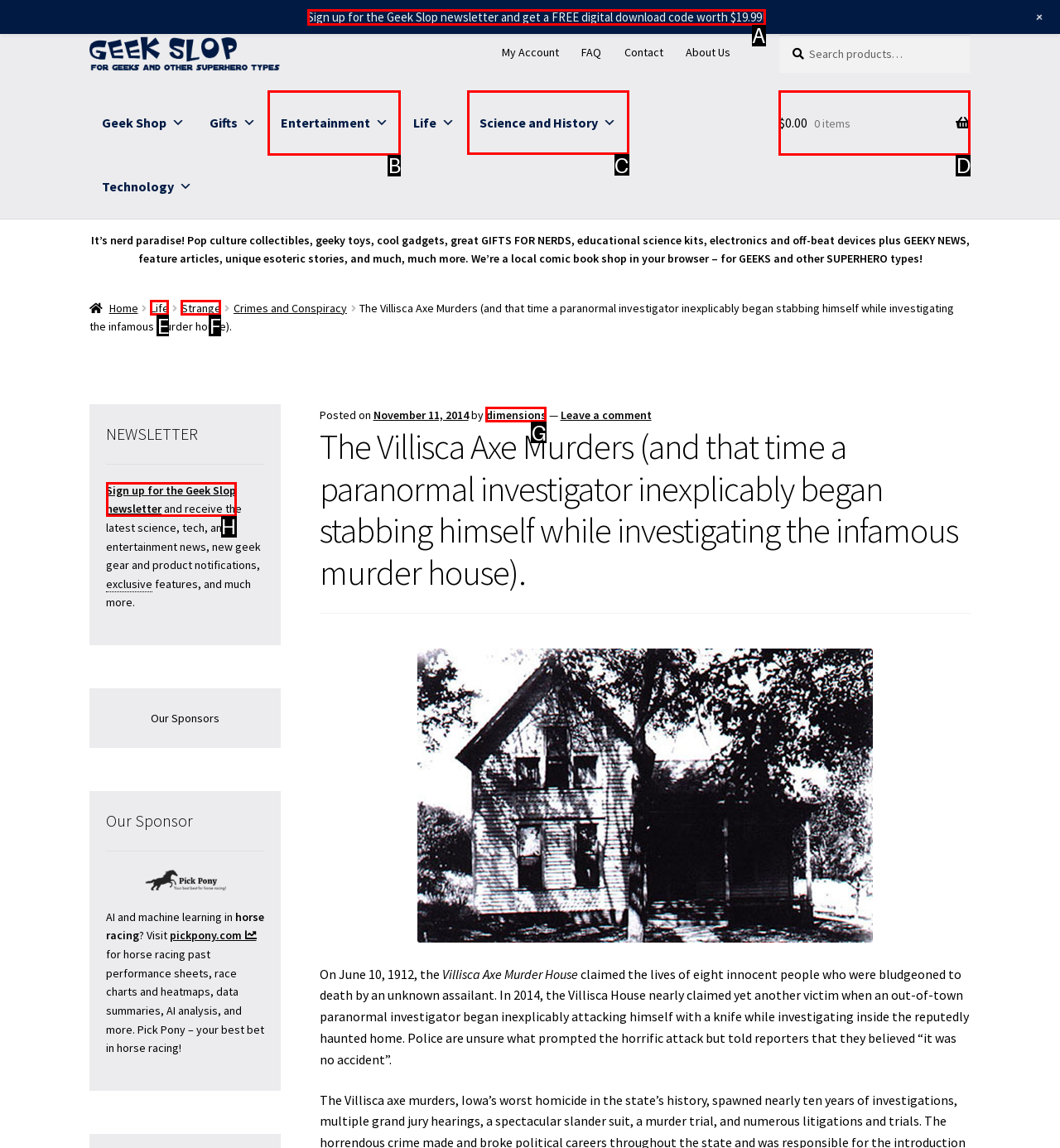Select the right option to accomplish this task: Explore Entertainment. Reply with the letter corresponding to the correct UI element.

B